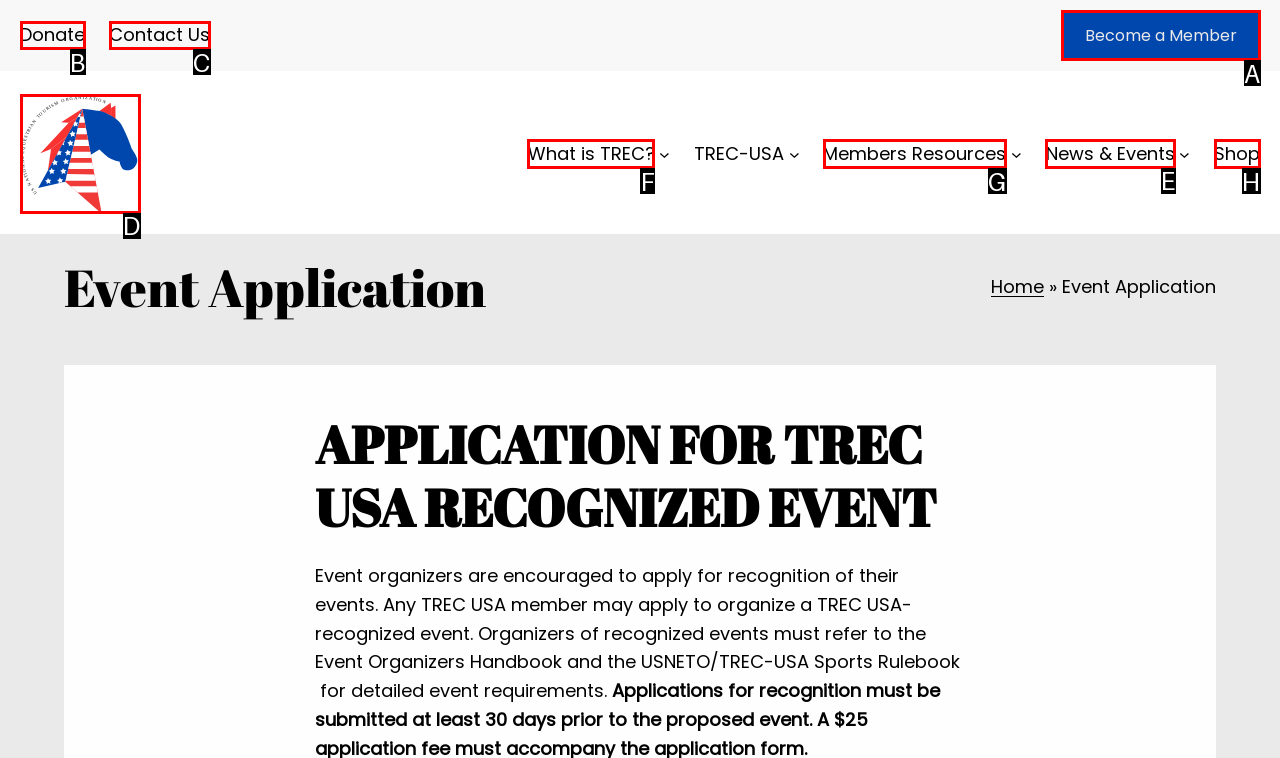Identify the appropriate choice to fulfill this task: Enter email address in the text box
Respond with the letter corresponding to the correct option.

None